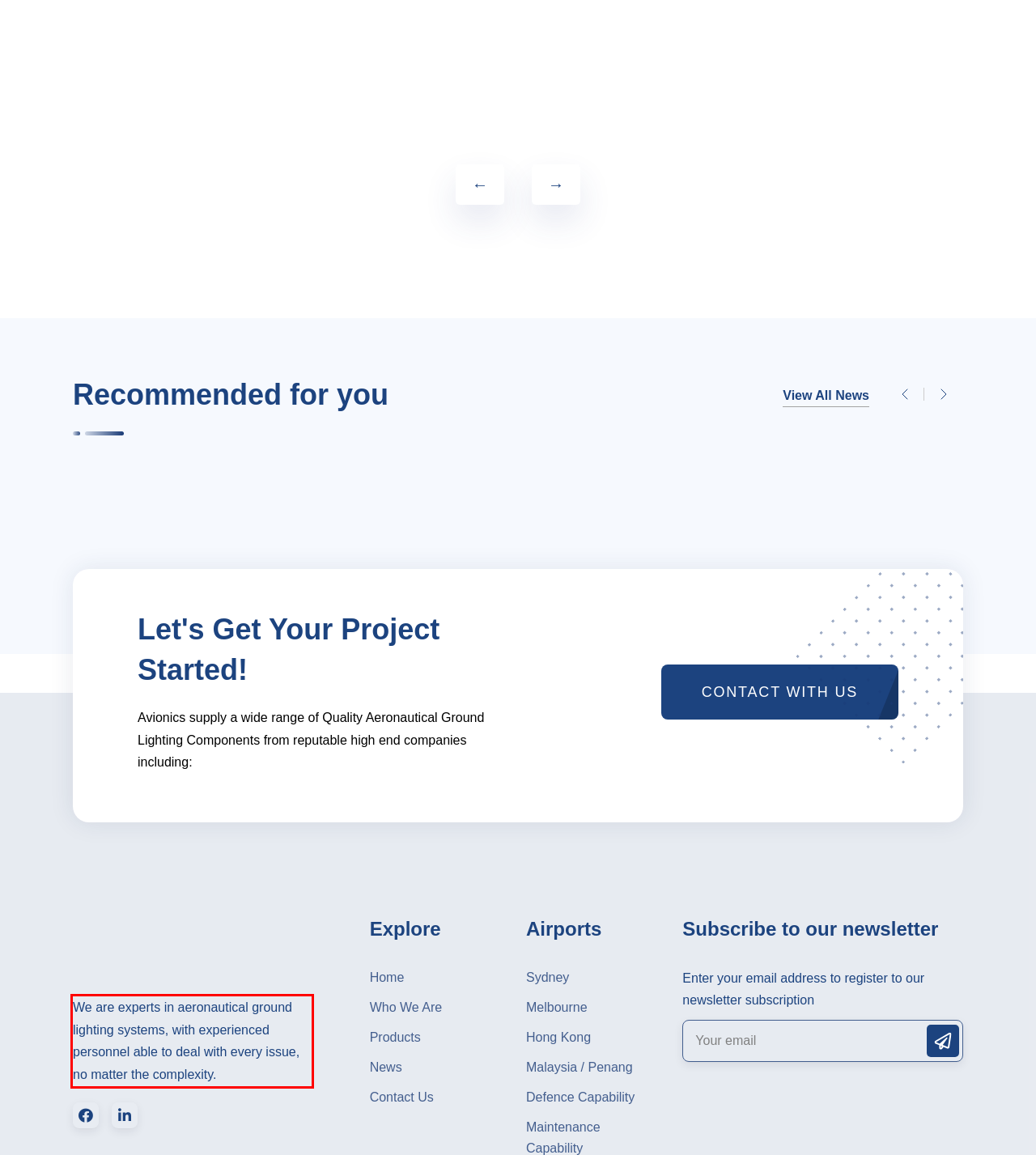By examining the provided screenshot of a webpage, recognize the text within the red bounding box and generate its text content.

We are experts in aeronautical ground lighting systems, with experienced personnel able to deal with every issue, no matter the complexity.